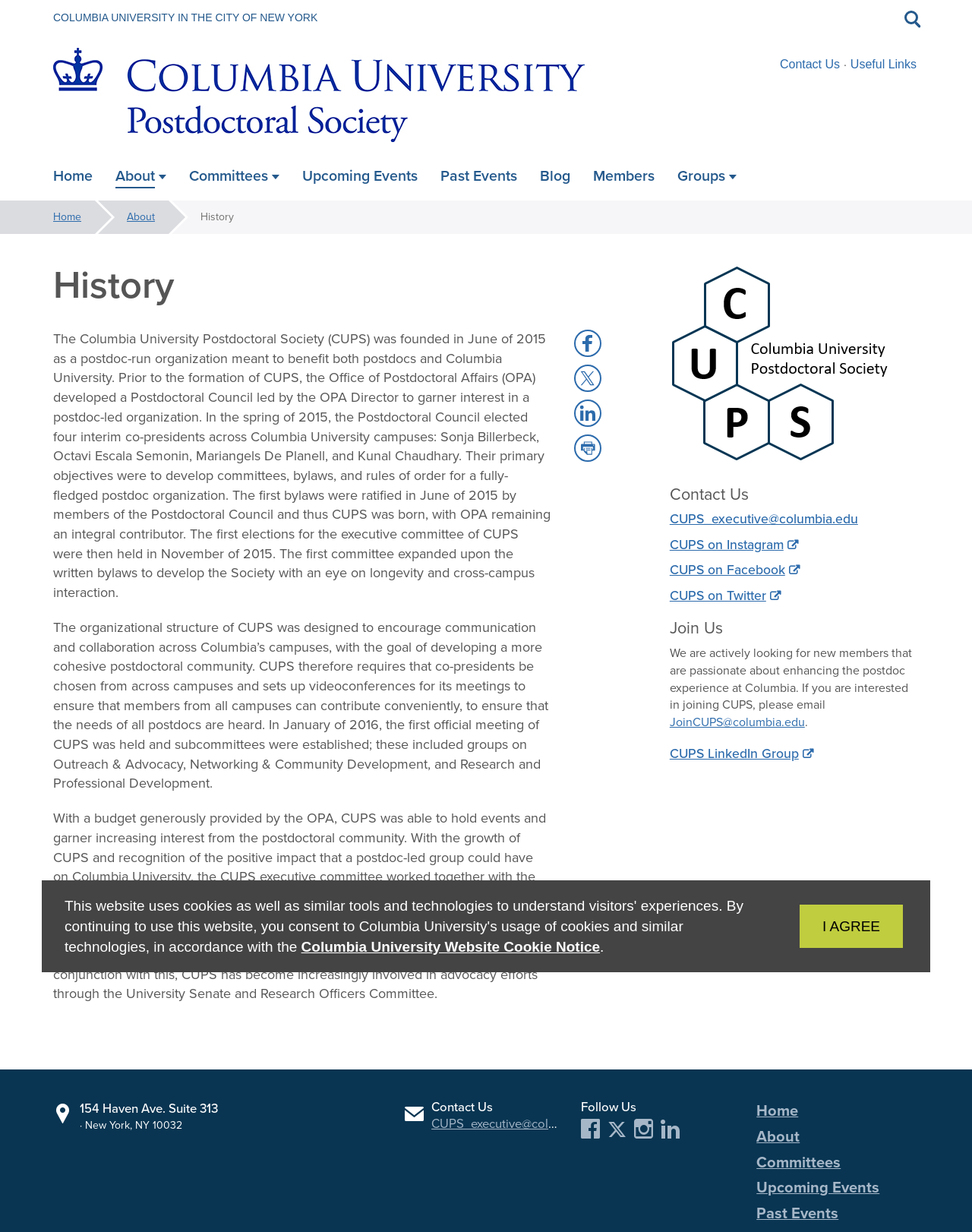Using the information in the image, give a detailed answer to the following question: What is the purpose of CUPS?

I found the answer by reading the article section, which states that 'The Columbia University Postdoctoral Society (CUPS) was founded in June of 2015 as a postdoc-run organization meant to benefit both postdocs and Columbia University.' This suggests that the purpose of CUPS is to benefit both postdocs and the university.